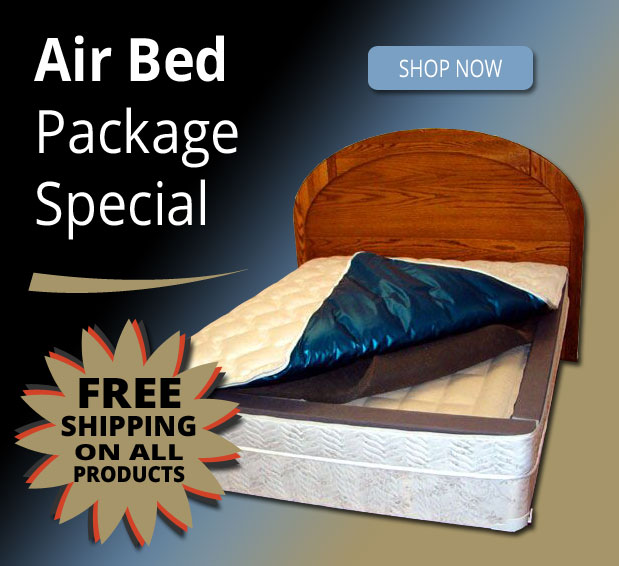Explain the details of the image you are viewing.

This promotional image highlights a special package deal for an air bed. The air bed, showcased prominently, features a sleek design with a combination of a light-colored mattress and a dark blue quilted top layer, placed within a stylish wooden headboard. The background gradient transitions from dark to light, enhancing the product's visibility. Overlay text announces the "Air Bed Package Special," while a prominent banner emphasizes "FREE SHIPPING ON ALL PRODUCTS." A "SHOP NOW" button is included for easy access to purchasing options, inviting customers to take advantage of the offer.